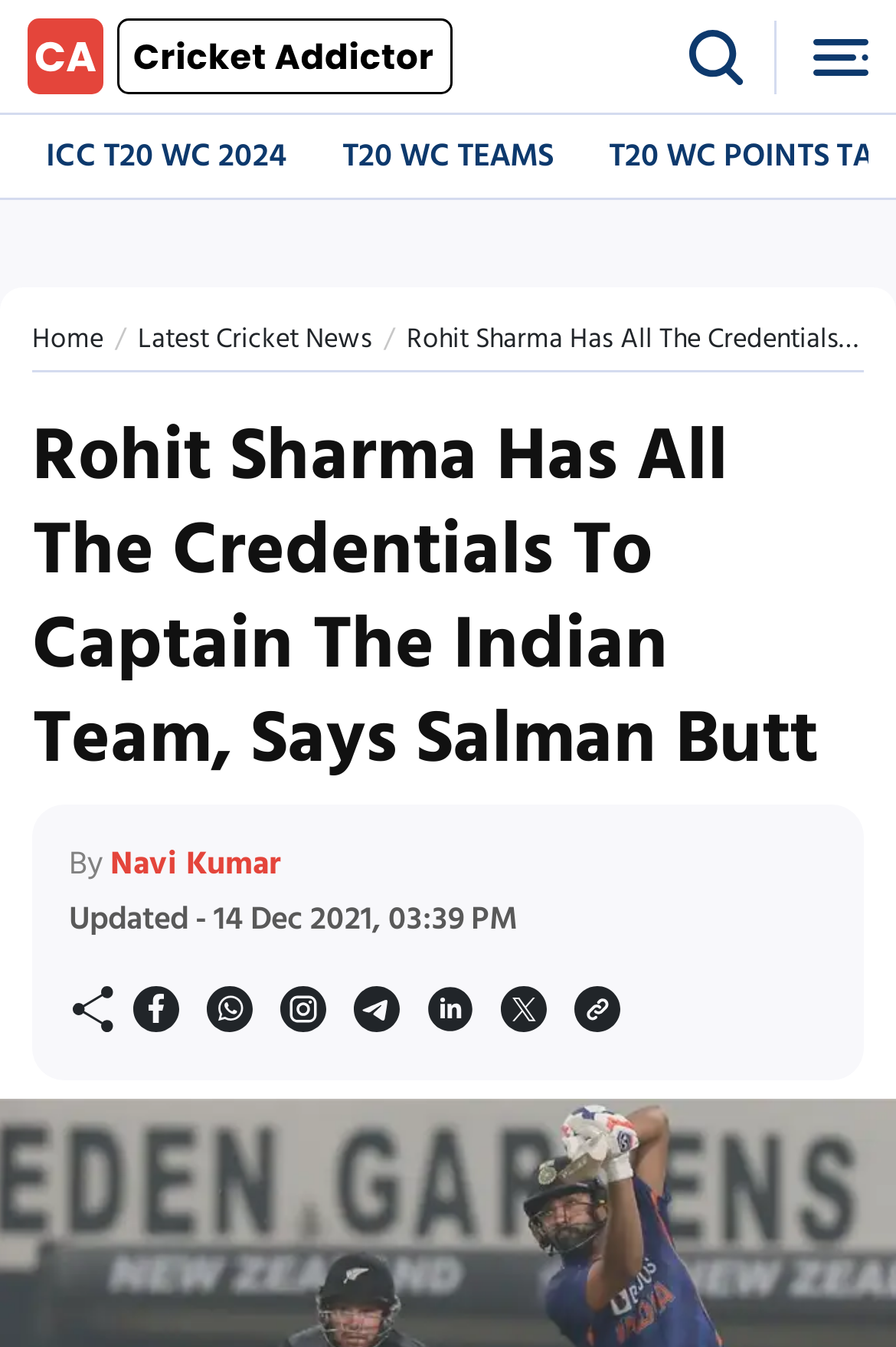Using the description "ICC T20 WC 2024", locate and provide the bounding box of the UI element.

[0.031, 0.099, 0.341, 0.133]